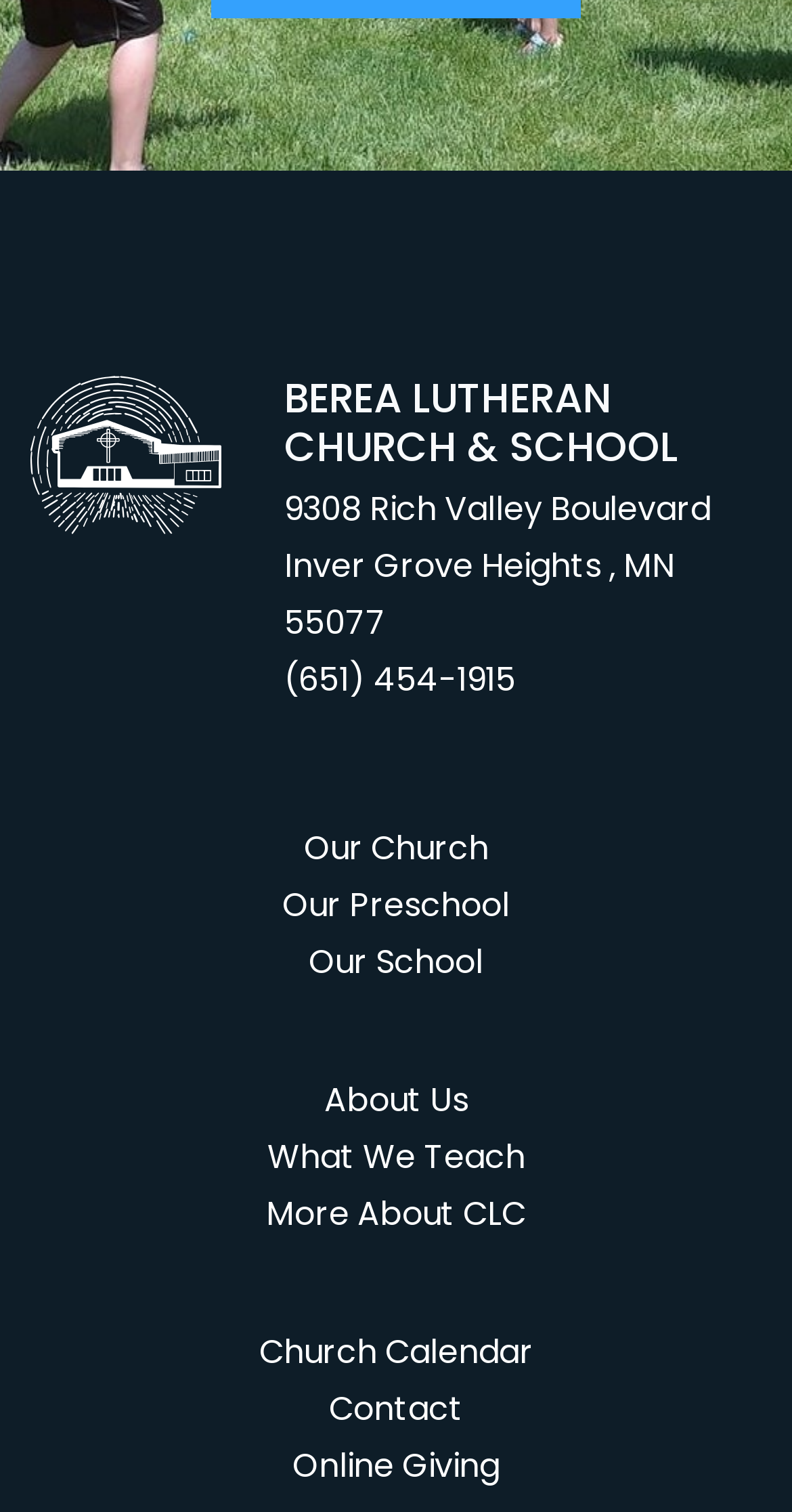Given the element description: "About Us", predict the bounding box coordinates of the UI element it refers to, using four float numbers between 0 and 1, i.e., [left, top, right, bottom].

[0.409, 0.712, 0.591, 0.743]